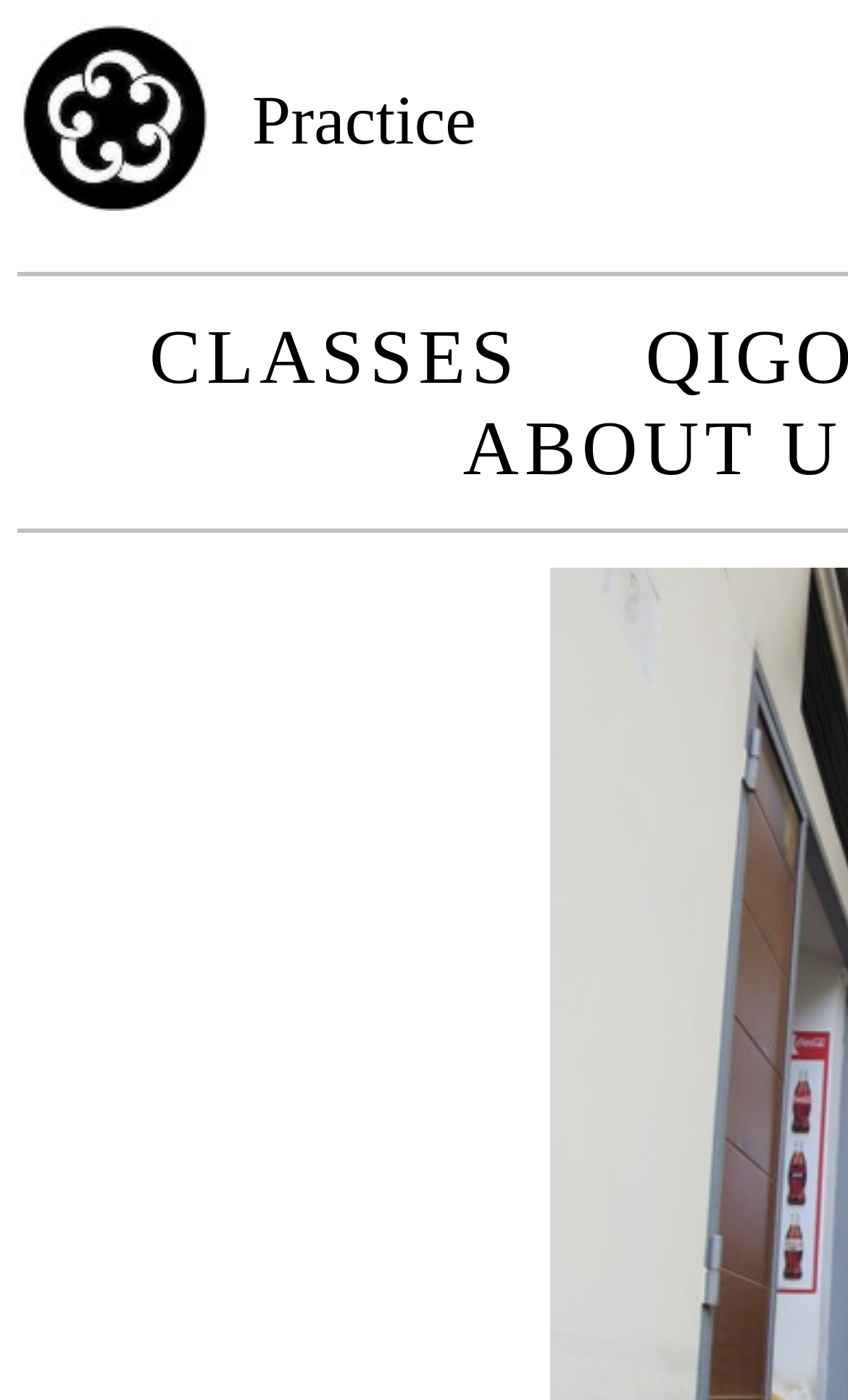How many links are present on the page?
Using the image, answer in one word or phrase.

2